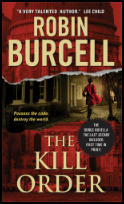Please give a one-word or short phrase response to the following question: 
Where is the title 'THE KILL ORDER' located on the book cover?

At the bottom